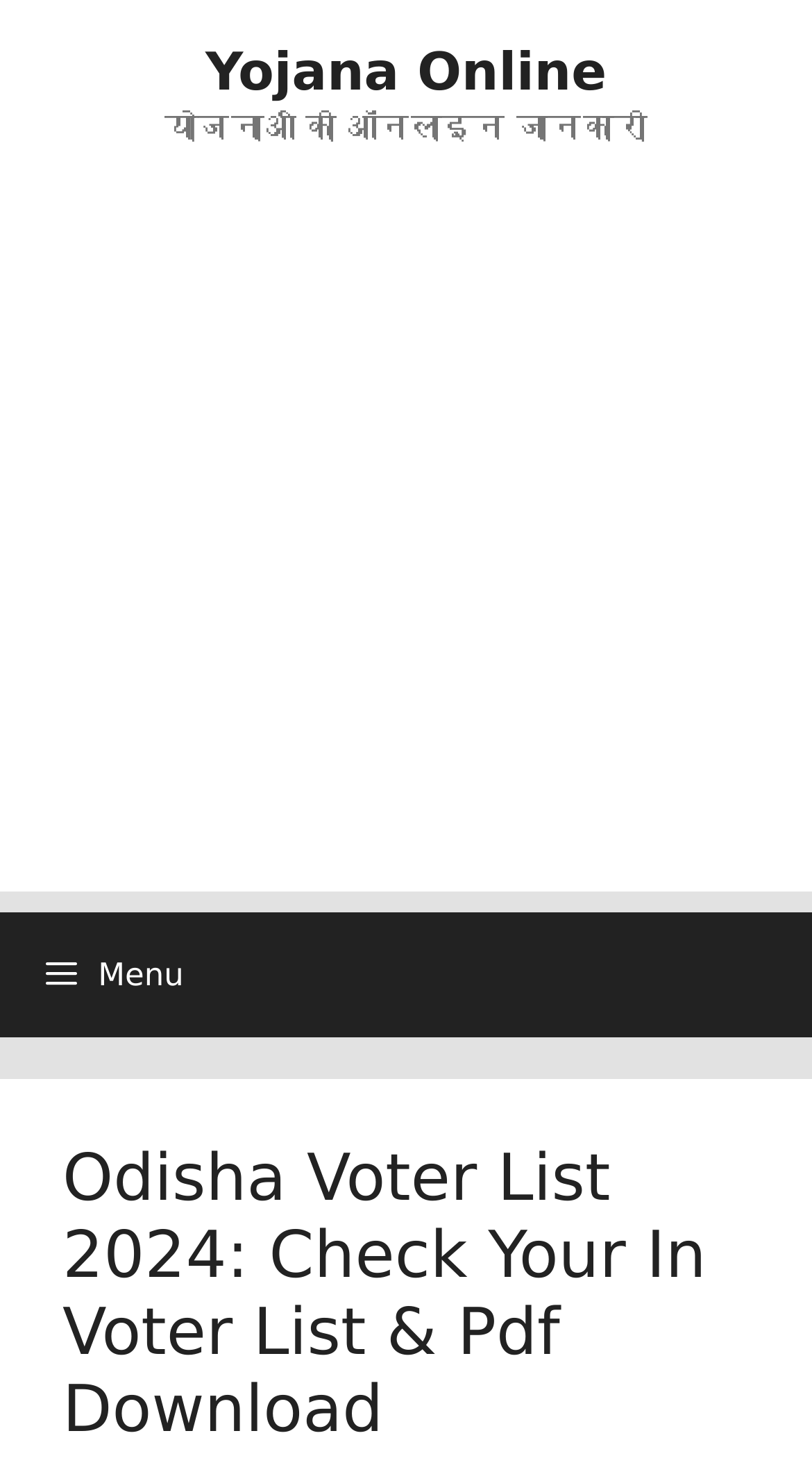Carefully observe the image and respond to the question with a detailed answer:
Can users download electoral roll from this website?

The webpage content implies that users can download the electoral roll in PDF format, as it mentions 'Pdf Download' in the title and is likely to provide a download link or functionality for users to access the electoral roll.